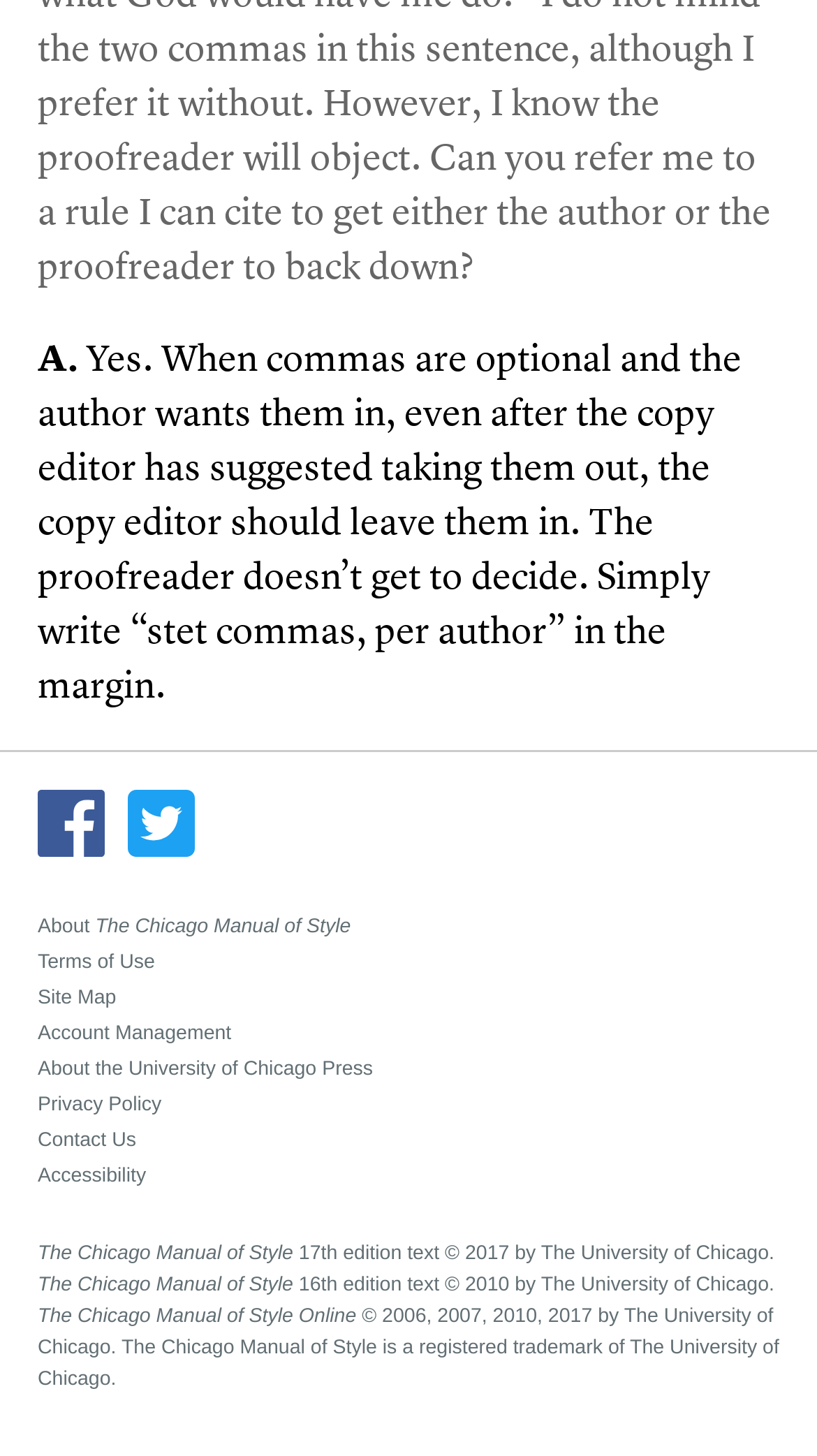Identify the bounding box coordinates for the UI element described as: "Accessibility".

[0.046, 0.796, 0.954, 0.82]